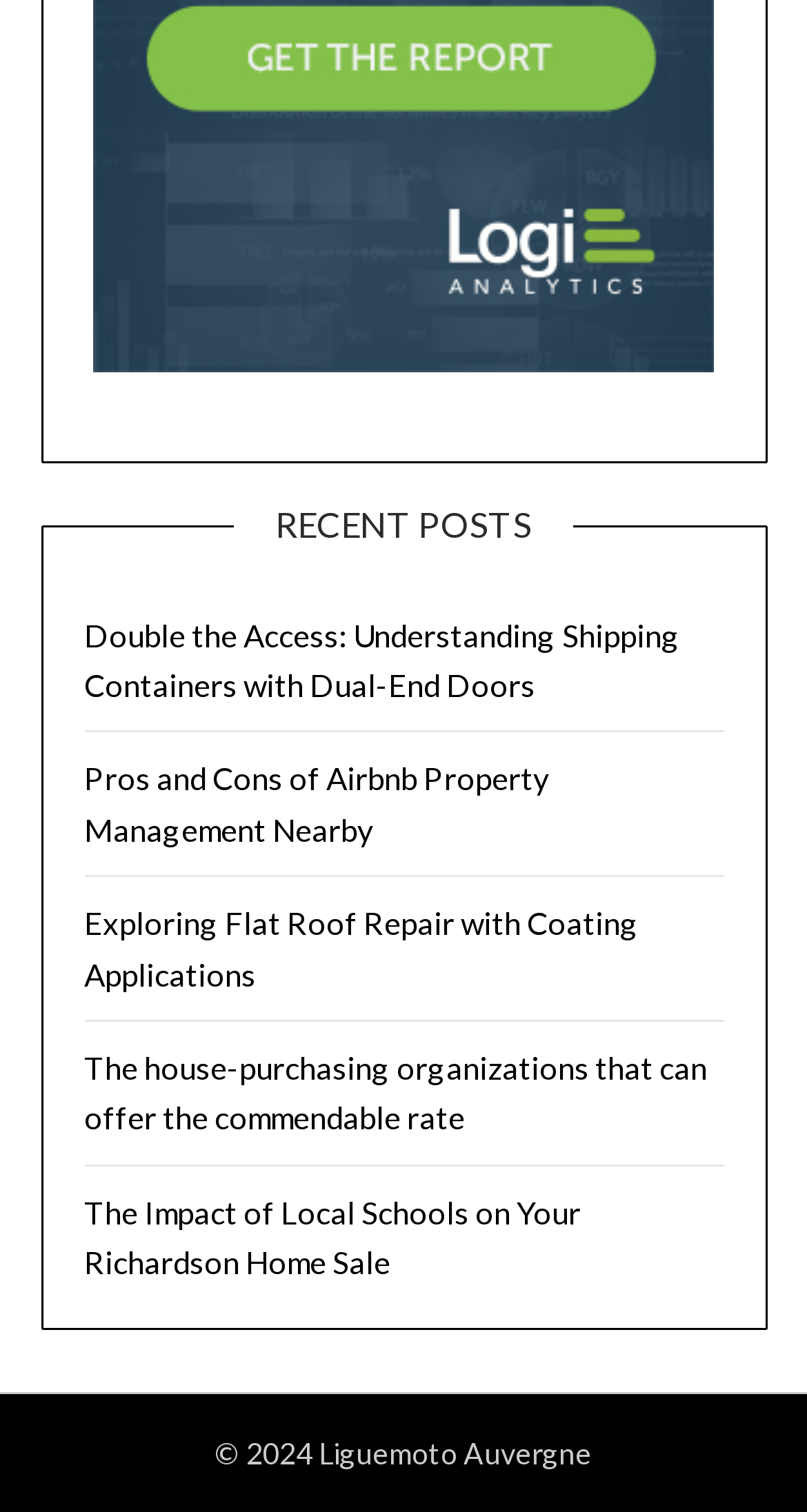Answer the question using only a single word or phrase: 
How many links are there in the recent posts section?

5